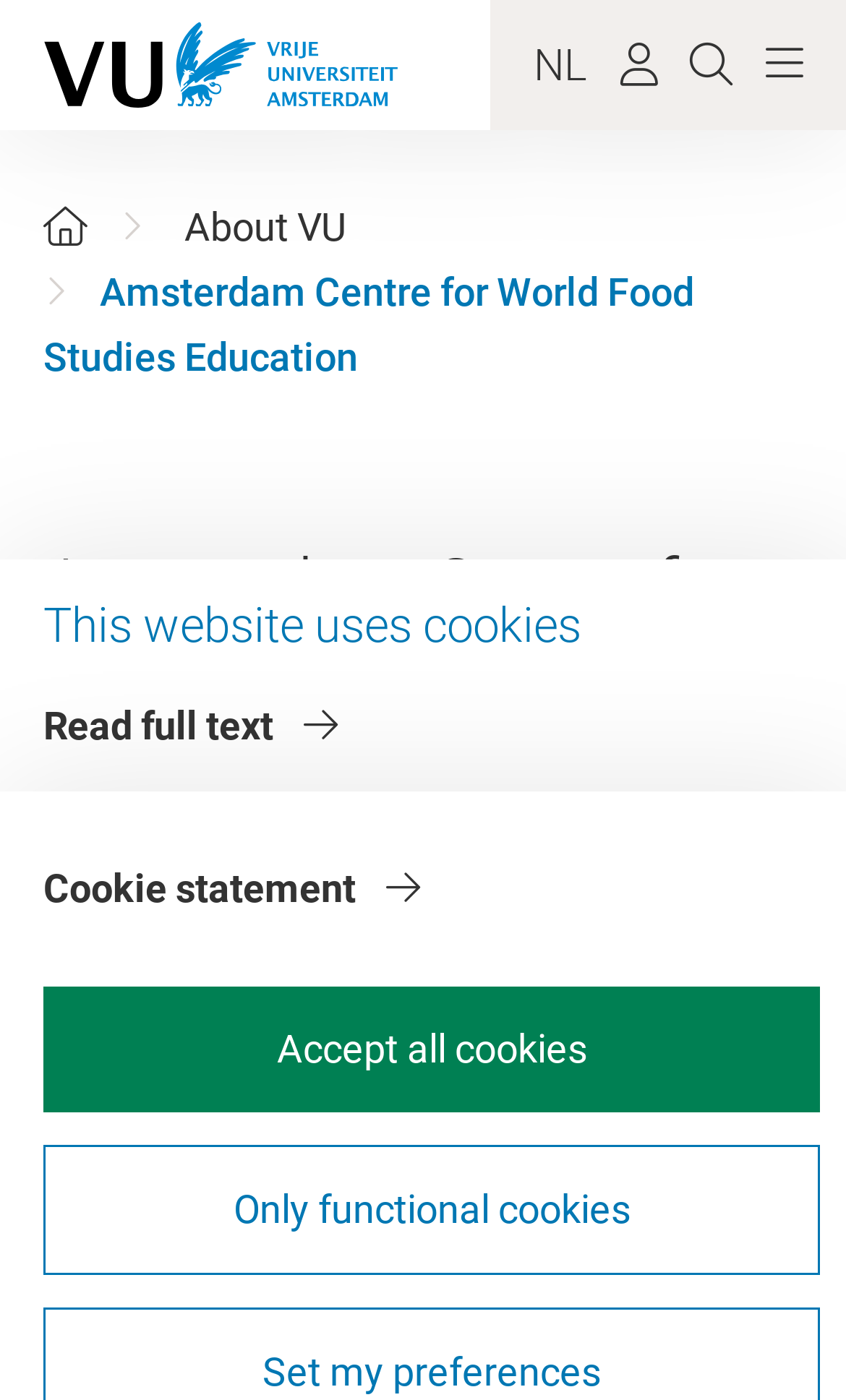Find the bounding box coordinates of the clickable area that will achieve the following instruction: "Search for something".

[0.815, 0.028, 0.867, 0.065]